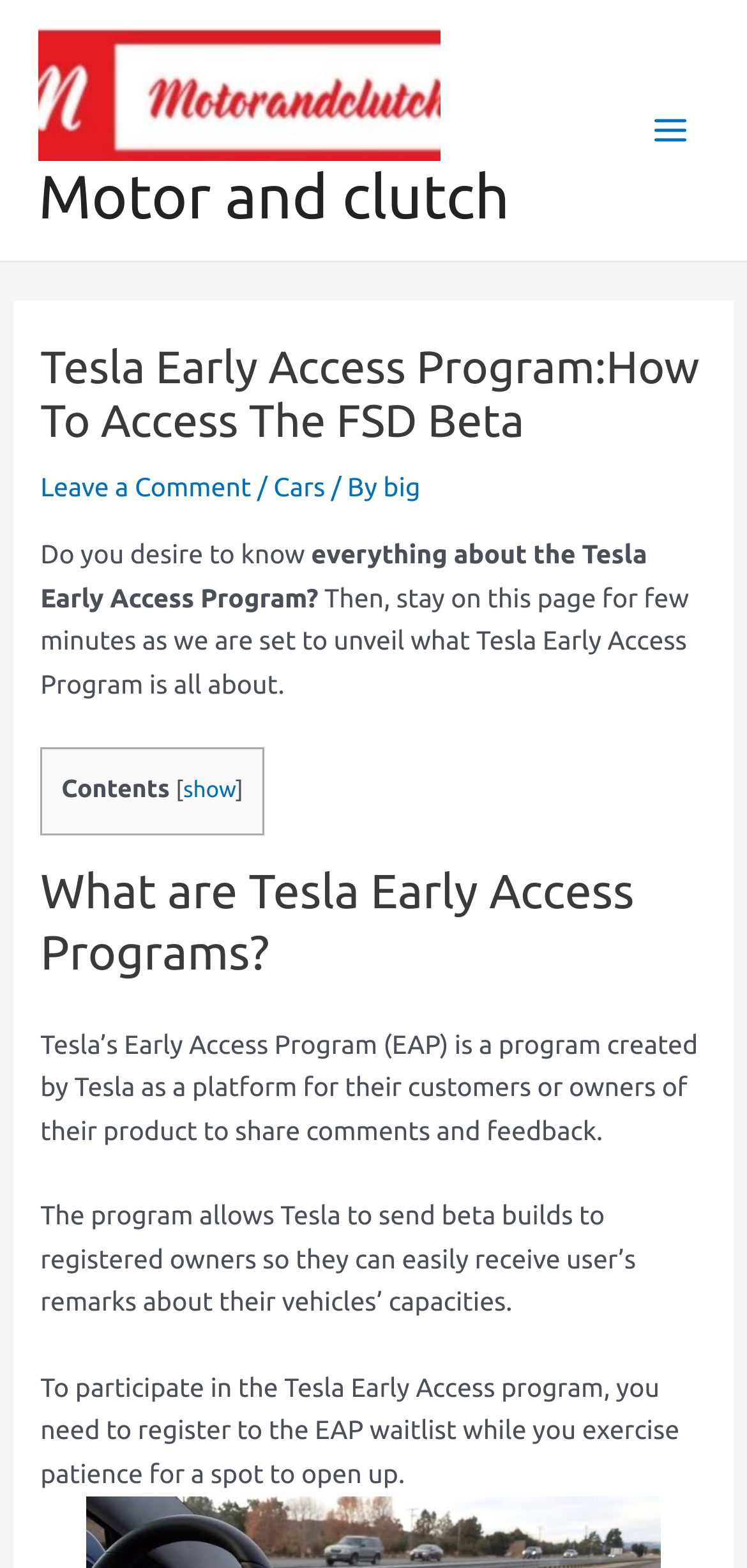Kindly respond to the following question with a single word or a brief phrase: 
What is the text on the main menu button?

Main Menu